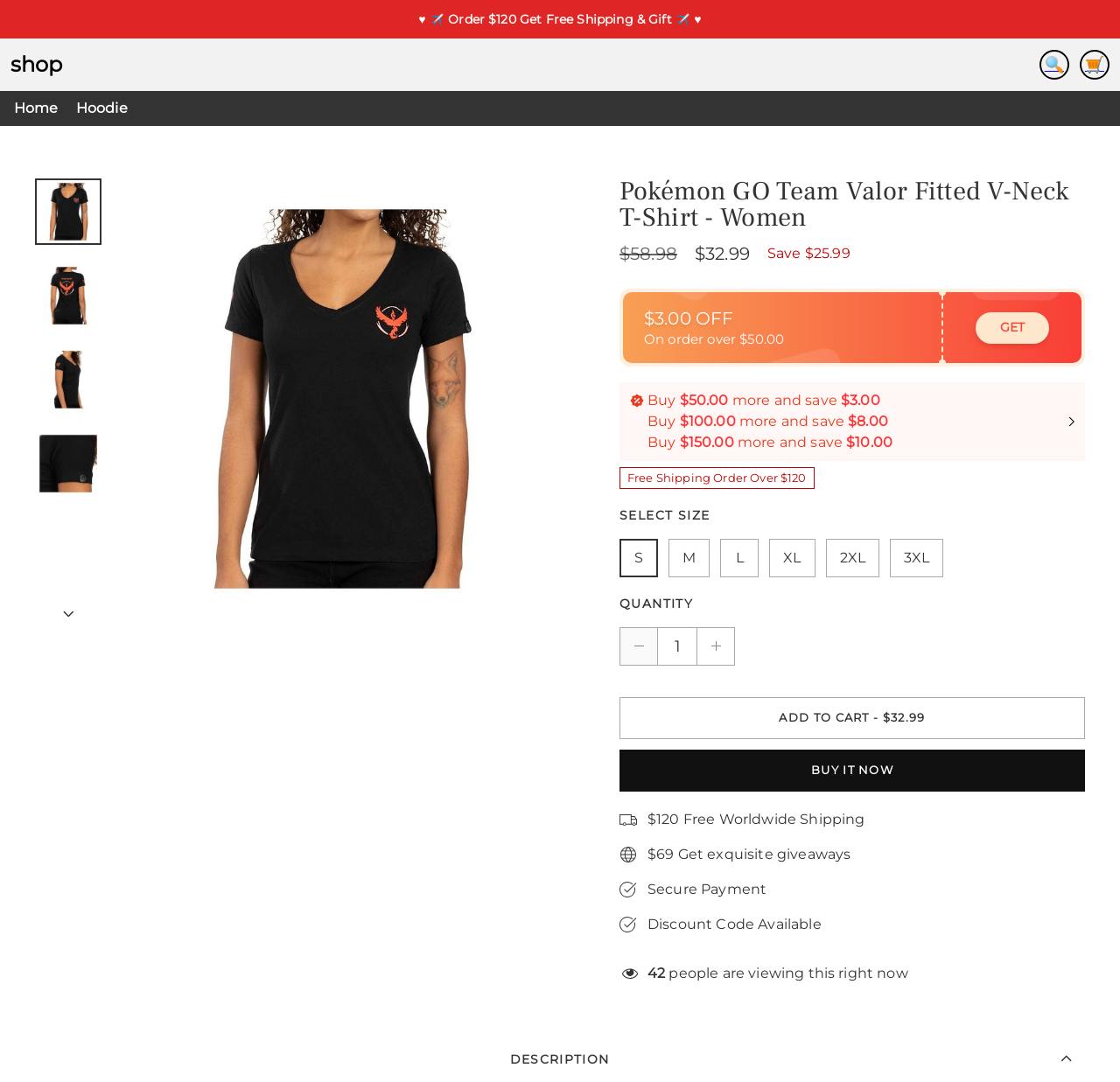Please identify the bounding box coordinates of the element on the webpage that should be clicked to follow this instruction: "Open in Mixel". The bounding box coordinates should be given as four float numbers between 0 and 1, formatted as [left, top, right, bottom].

None